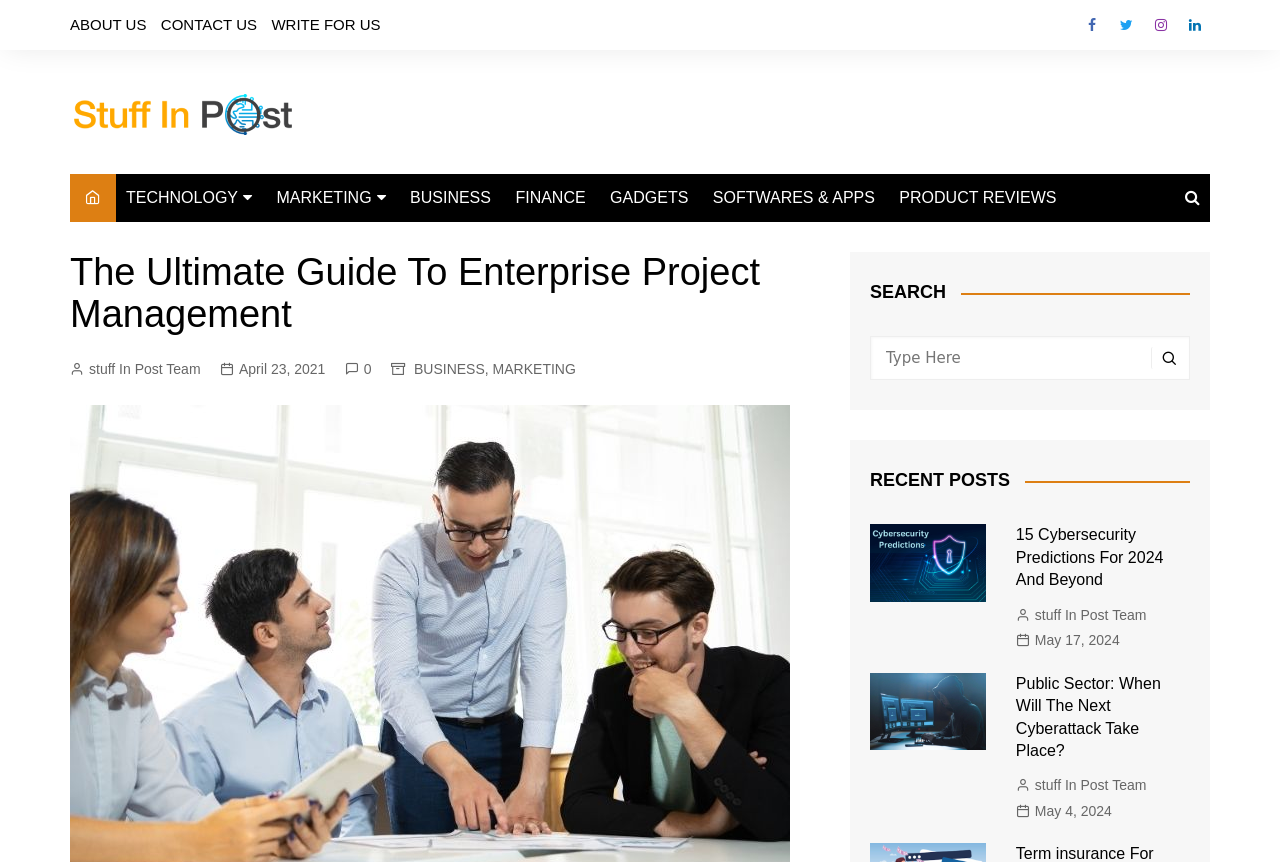Offer a detailed account of what is visible on the webpage.

This webpage appears to be a blog or news website focused on technology and business. At the top, there are several links to different sections of the website, including "ABOUT US", "CONTACT US", and social media links. Below these links, there is a prominent heading that reads "The Ultimate Guide To Enterprise Project Management".

On the left side of the page, there is a list of categories, including "TECHNOLOGY", "MARKETING", "BUSINESS", and others. Each category has several sub-links underneath it. On the right side of the page, there is a search bar with a button to submit a search query.

Below the search bar, there is a section titled "RECENT POSTS" that displays several recent articles. Each article has a thumbnail image, a heading, and a brief description. The articles appear to be related to technology and business, with topics such as cybersecurity predictions and the public sector's vulnerability to cyberattacks.

The webpage also has a section that displays the author and publication date of each article. The overall layout is organized, with clear headings and concise text, making it easy to navigate and find relevant information.